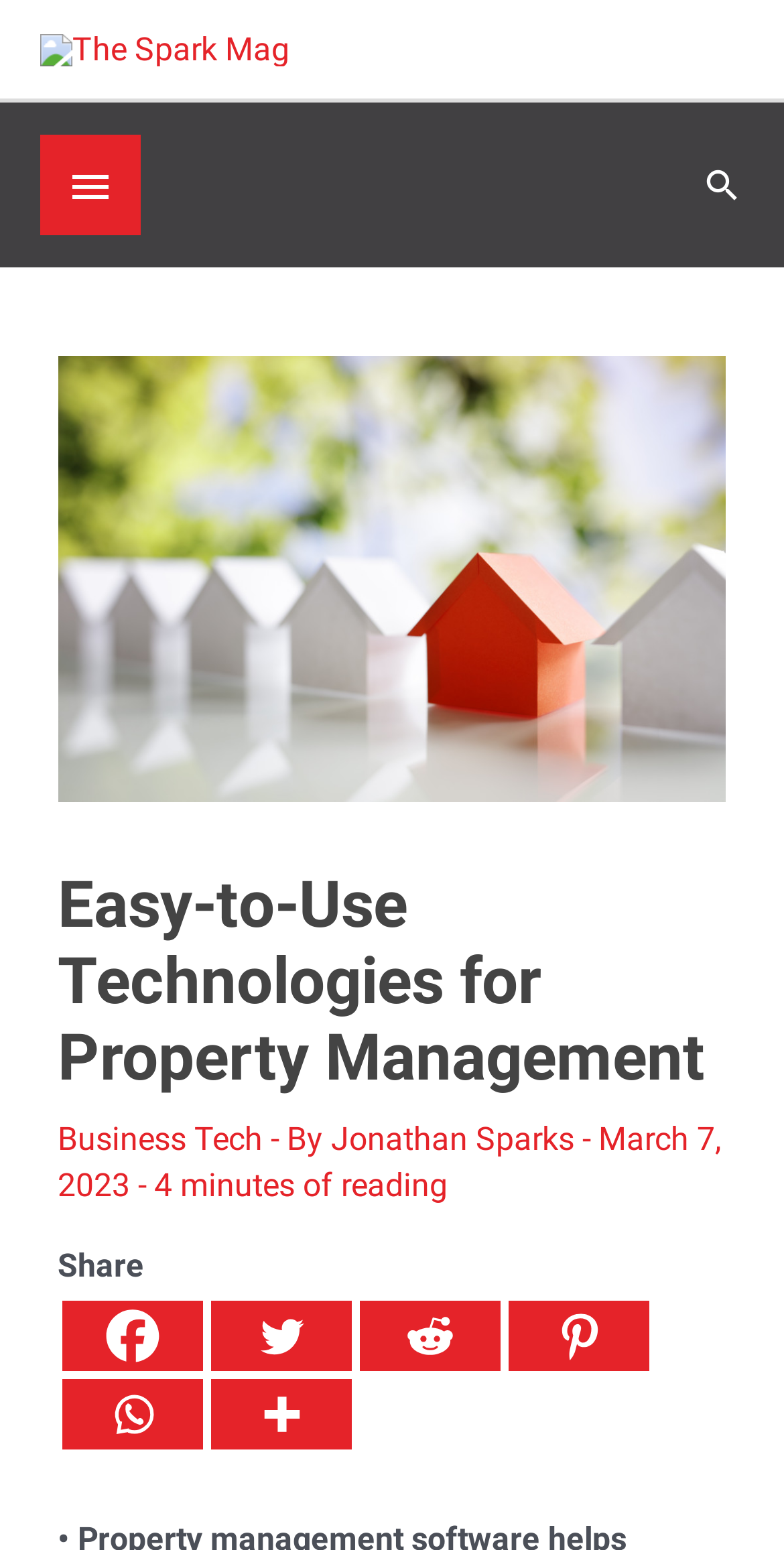Observe the image and answer the following question in detail: How long does it take to read the article?

I found the reading time by looking at the text '4 minutes of reading' which is located below the heading and indicates the estimated time it takes to read the article.